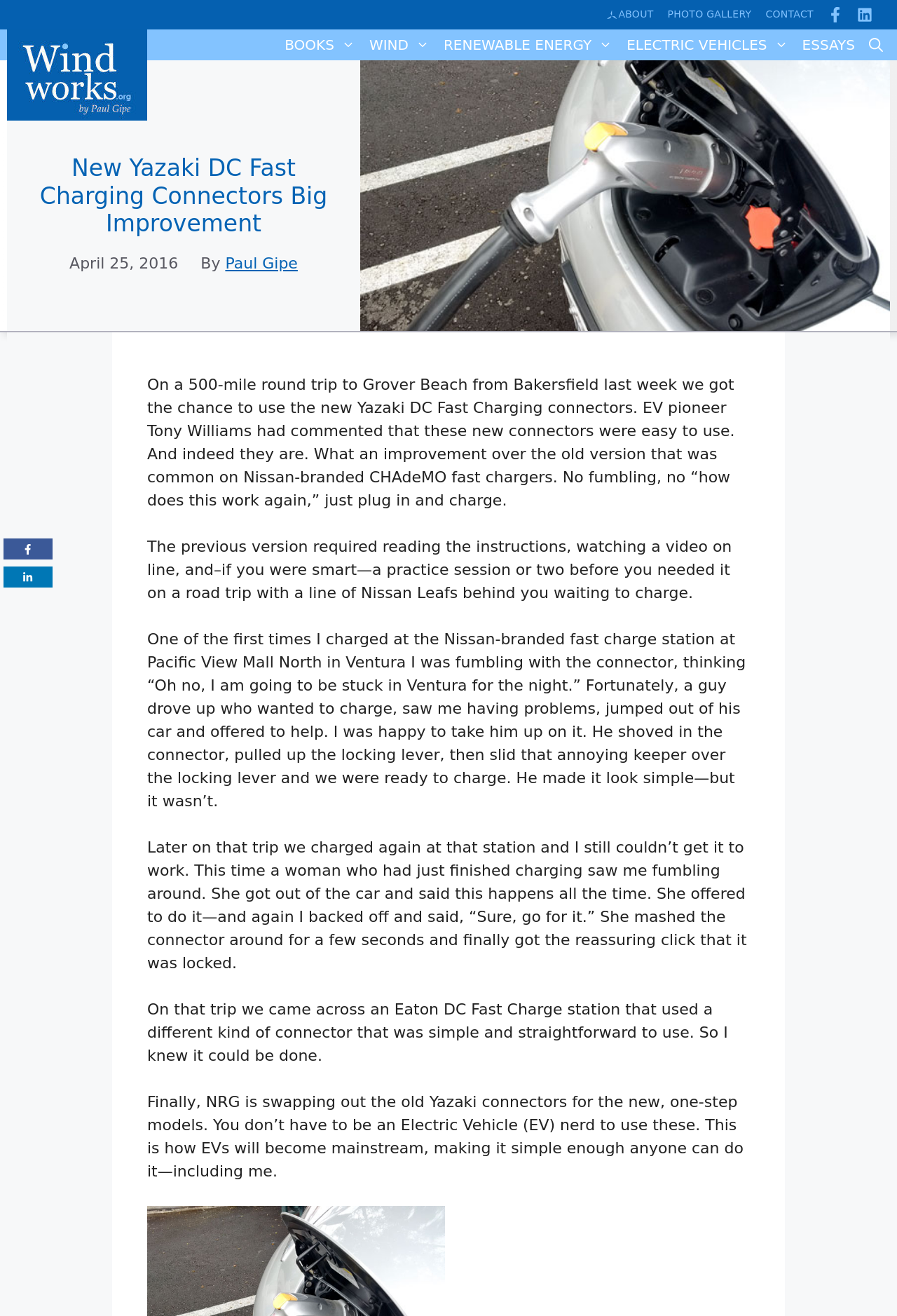Write an exhaustive caption that covers the webpage's main aspects.

The webpage is about a blog post titled "New Yazaki DC Fast Charging Connectors Big Improvement – WIND WORKS". At the top, there is a navigation bar with several links, including "ABOUT", "PHOTO GALLERY", "CONTACT", and others. Below the navigation bar, there is a primary navigation section with links to "BOOKS", "WIND", "RENEWABLE ENERGY", "ELECTRIC VEHICLES", and "ESSAYS". There is also a search bar at the far right.

The main content of the webpage is a blog post about the author's experience with new Yazaki DC Fast Charging connectors. The post is divided into several paragraphs, each describing the author's struggles with the old version of the connectors and their satisfaction with the new, easier-to-use version. The text is accompanied by a timestamp and the author's name, Paul Gipe.

At the top left of the page, there is a logo image with the text "WIND WORKS". Below the logo, there are social media links to Facebook and LinkedIn, each accompanied by a small image.